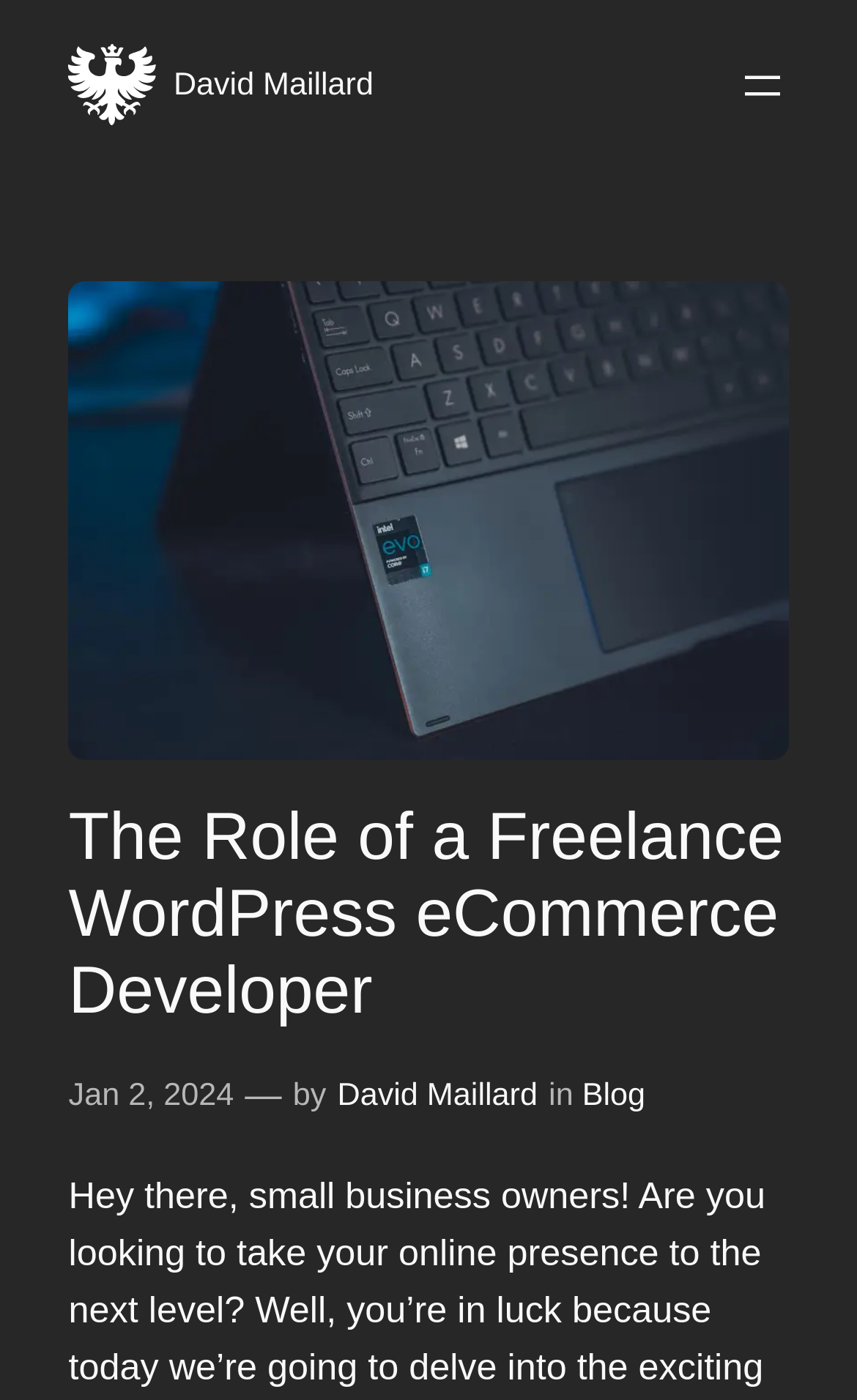What is the category of the article?
Please provide a single word or phrase based on the screenshot.

Blog